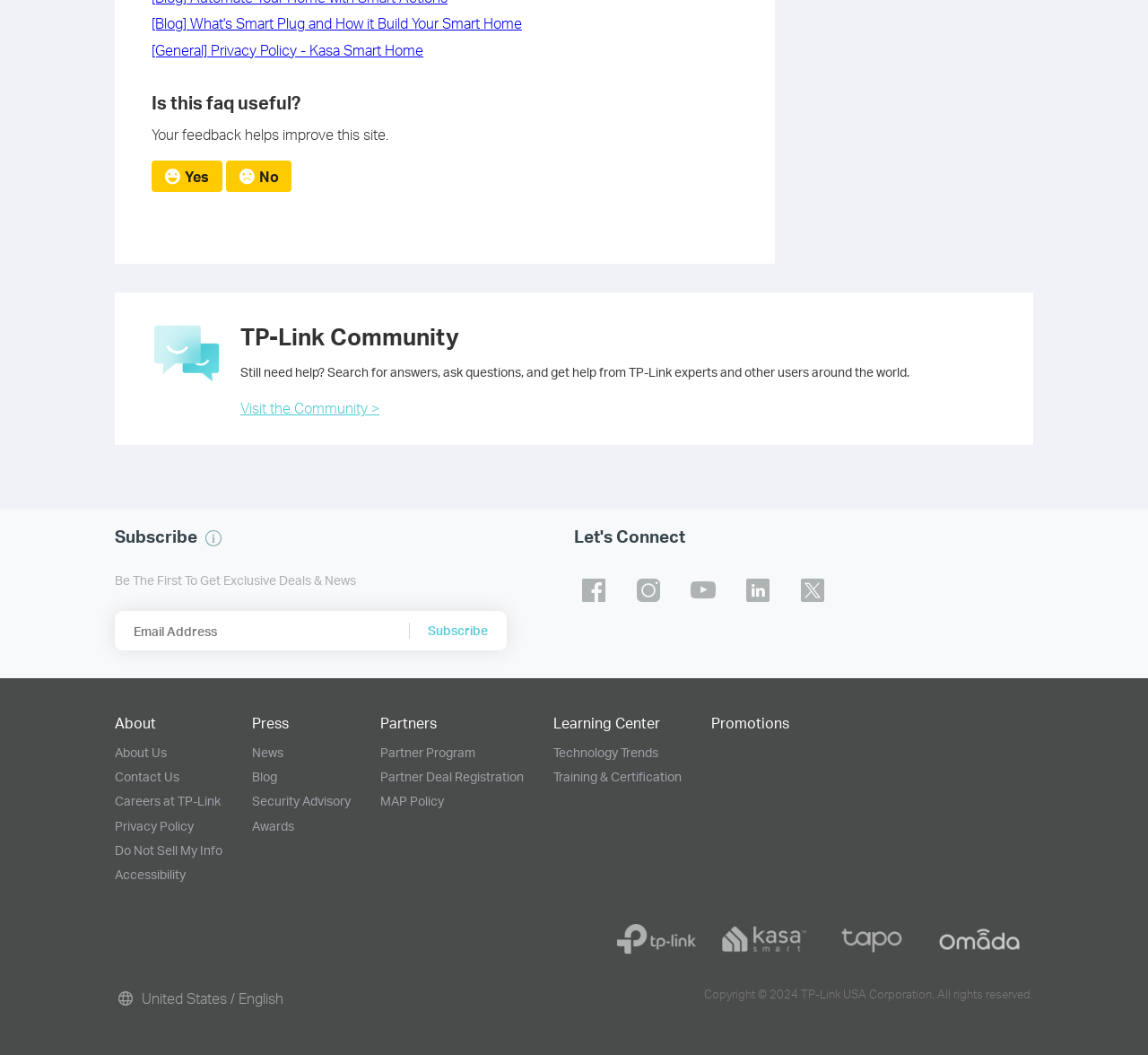Please specify the bounding box coordinates of the element that should be clicked to execute the given instruction: 'Subscribe to the newsletter'. Ensure the coordinates are four float numbers between 0 and 1, expressed as [left, top, right, bottom].

[0.356, 0.579, 0.441, 0.616]